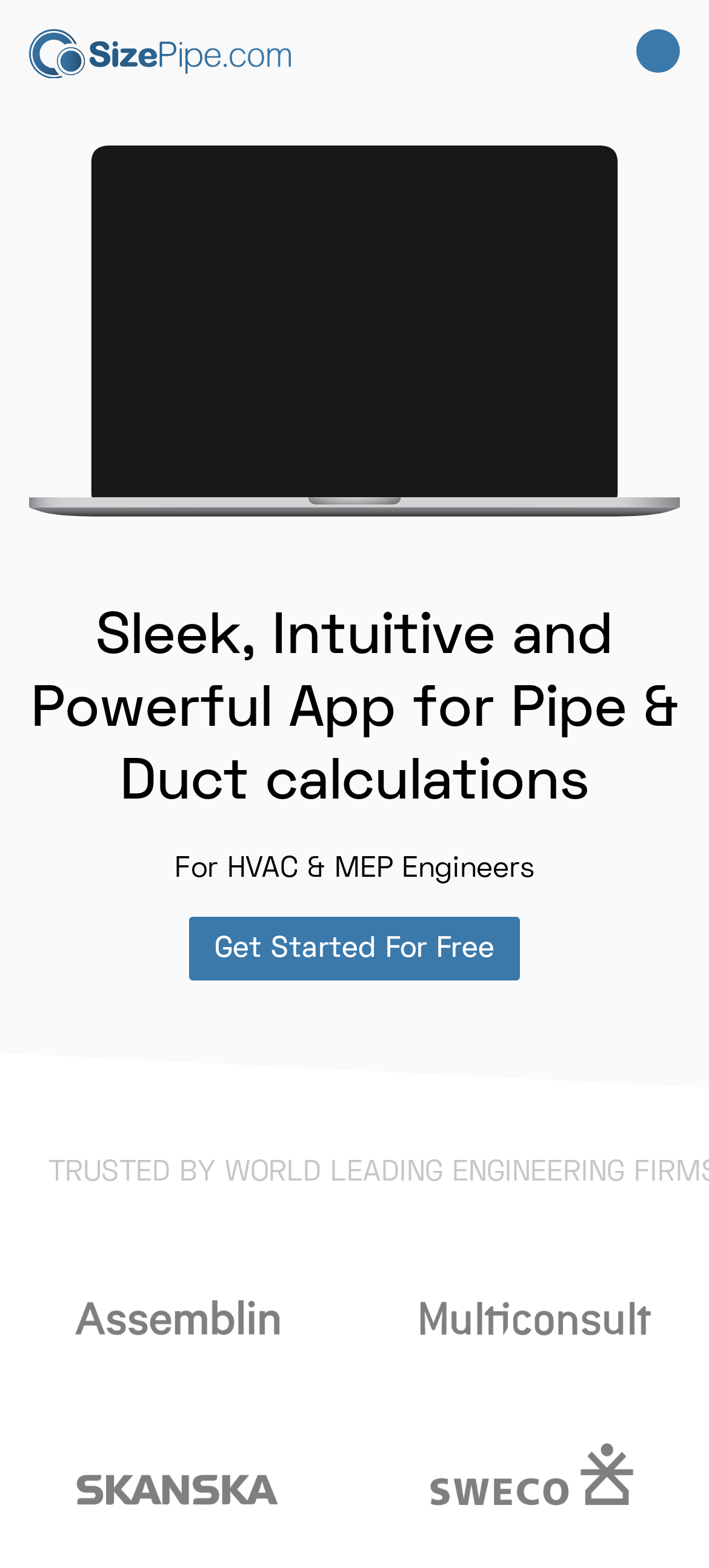Give a detailed account of the webpage, highlighting key information.

The webpage is titled "Home | Sizepipe" and has a prominent link with the same text at the top left corner. To the right of the link is a small image. 

At the top right corner, there is a button. Below the button, a heading spans across the page, reading "Sleek, Intuitive and Powerful App for Pipe & Duct calculations". 

Underneath the heading, there is a text "For HVAC & MEP Engineers" positioned roughly in the middle of the page. Below this text, a "Get Started For Free" link is placed. 

Above the "Get Started For Free" link, a large image occupies the majority of the page's width, stretching from the left edge to the right edge.